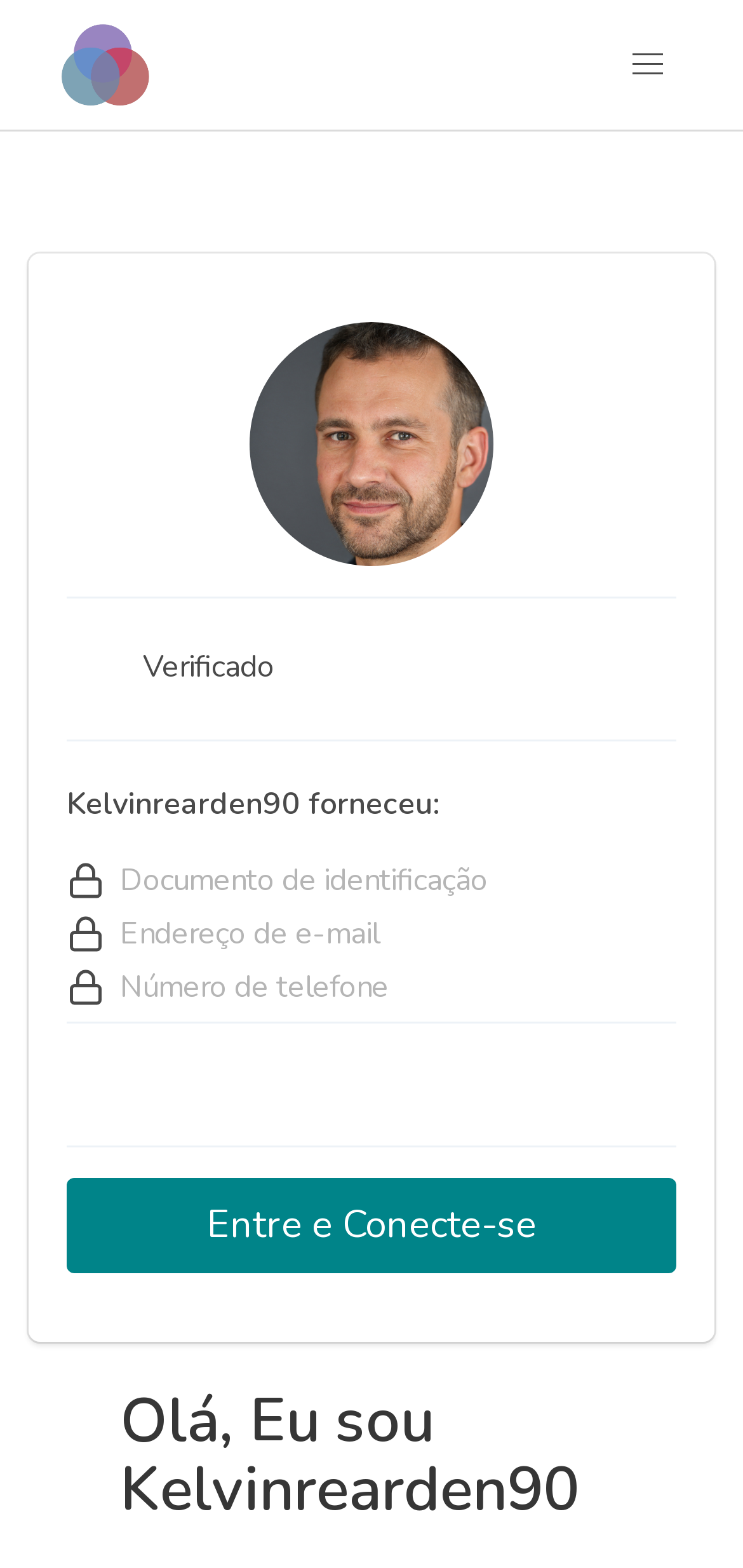Explain in detail what is displayed on the webpage.

This webpage appears to be a personal profile page, specifically for Kelvinrearden90, a local friend in Phoenix. At the top, there is a main navigation bar that spans the entire width of the page. On the left side of the navigation bar, there is a link with an accompanying image. On the right side, there is a menu button.

Below the navigation bar, there is a large figure that takes up about a third of the page's width, containing an image. To the right of the figure, there is a section with a heading that reads "Kelvinrearden90 forneceu:" (which translates to "Kelvinrearden90 provided:"). This section contains three rows of information, each consisting of an image, a static text label, and a value. The labels are "Documento de identificação" (identification document), "Endereço de e-mail" (email address), and "Número de telefone" (phone number).

Further down the page, there is a link that reads "Entre e Conecte-se" (log in and connect). At the very bottom of the page, there is a heading that introduces Kelvinrearden90, reading "Olá, Eu sou Kelvinrearden90" (hello, I am Kelvinrearden90).

It's worth noting that the meta description provided seems unrelated to the content of the webpage, and appears to be a title or keywords related to writing a dissertation.